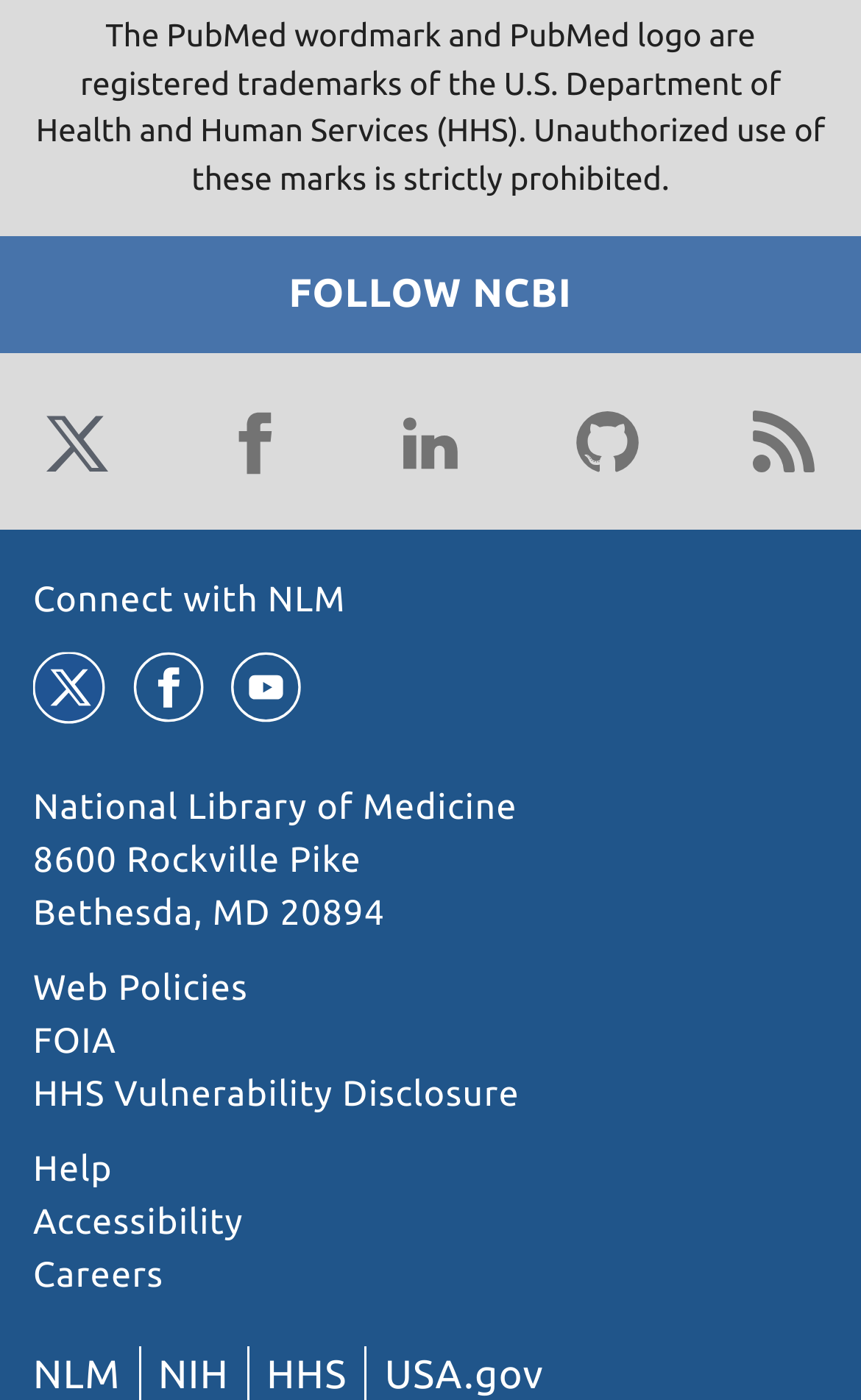Provide the bounding box coordinates of the UI element this sentence describes: "Web Policies".

[0.038, 0.693, 0.288, 0.721]